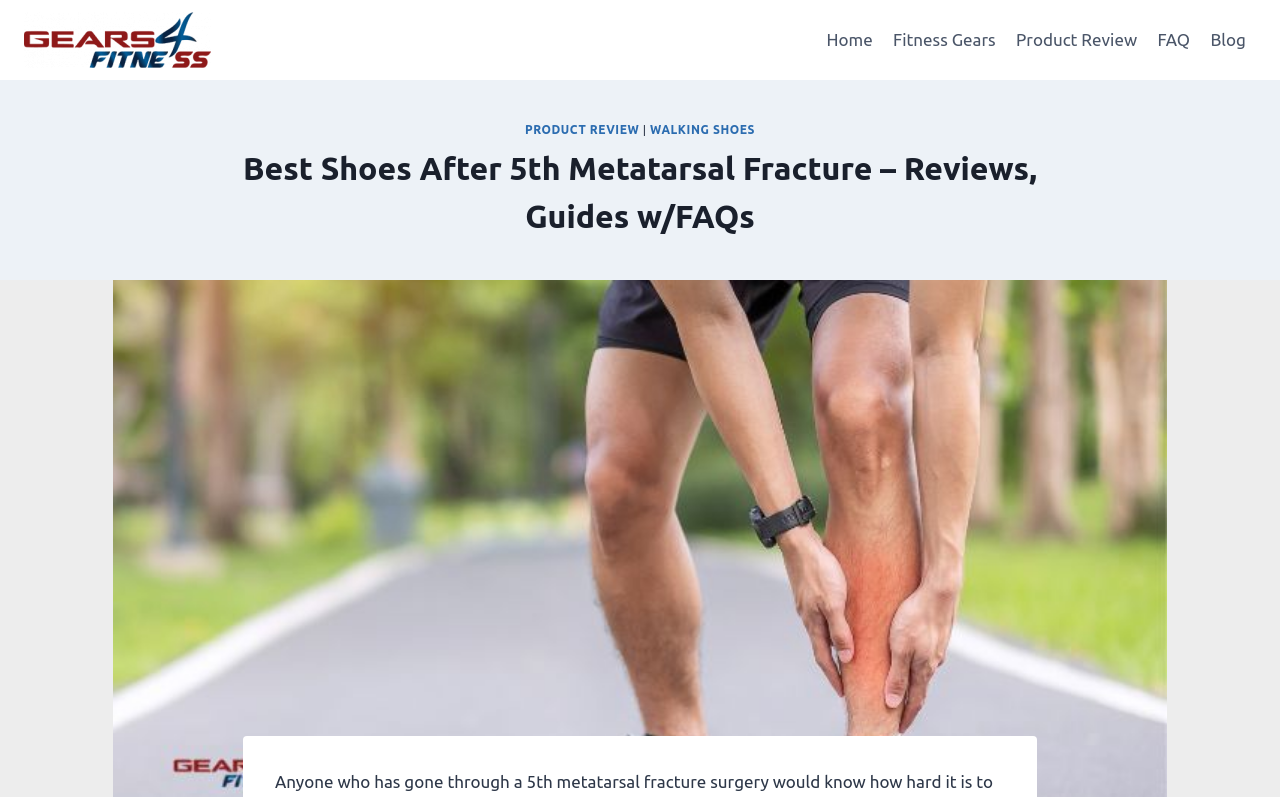How many main navigation links are there?
Kindly offer a detailed explanation using the data available in the image.

The main navigation links can be found in the top navigation bar, which includes links to 'Home', 'Fitness Gears', 'Product Review', 'FAQ', and 'Blog'.